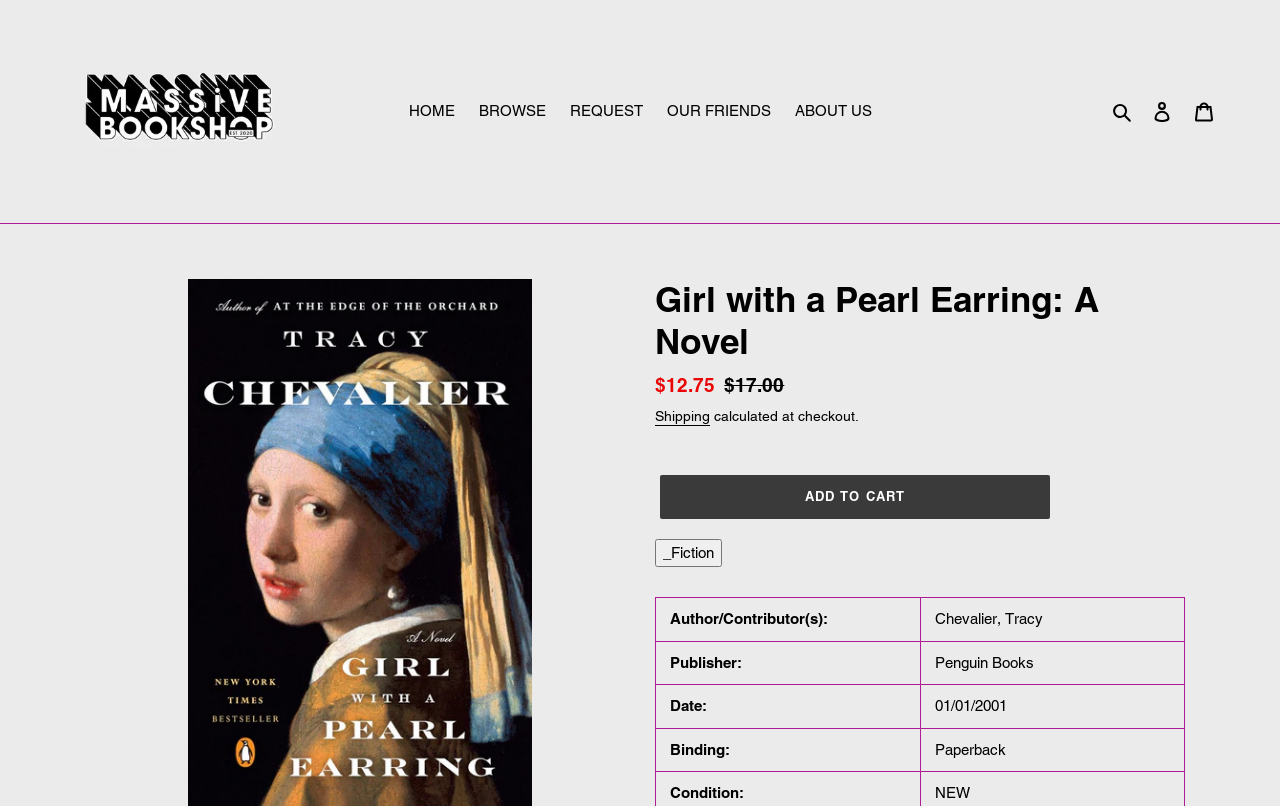Please answer the following question using a single word or phrase: 
What is the price of the book?

$12.75